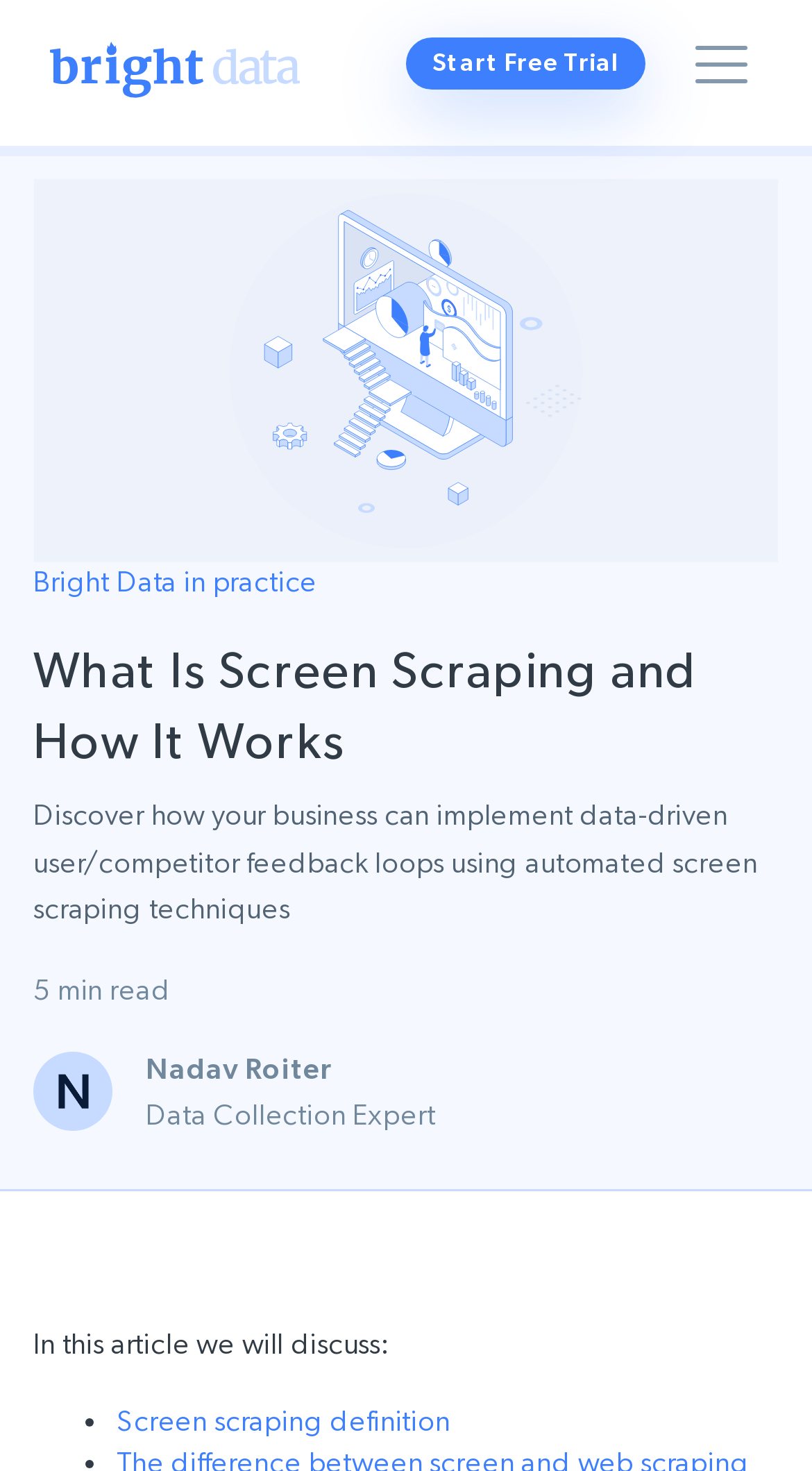What is the estimated reading time of this article?
Using the image as a reference, answer the question with a short word or phrase.

5 min